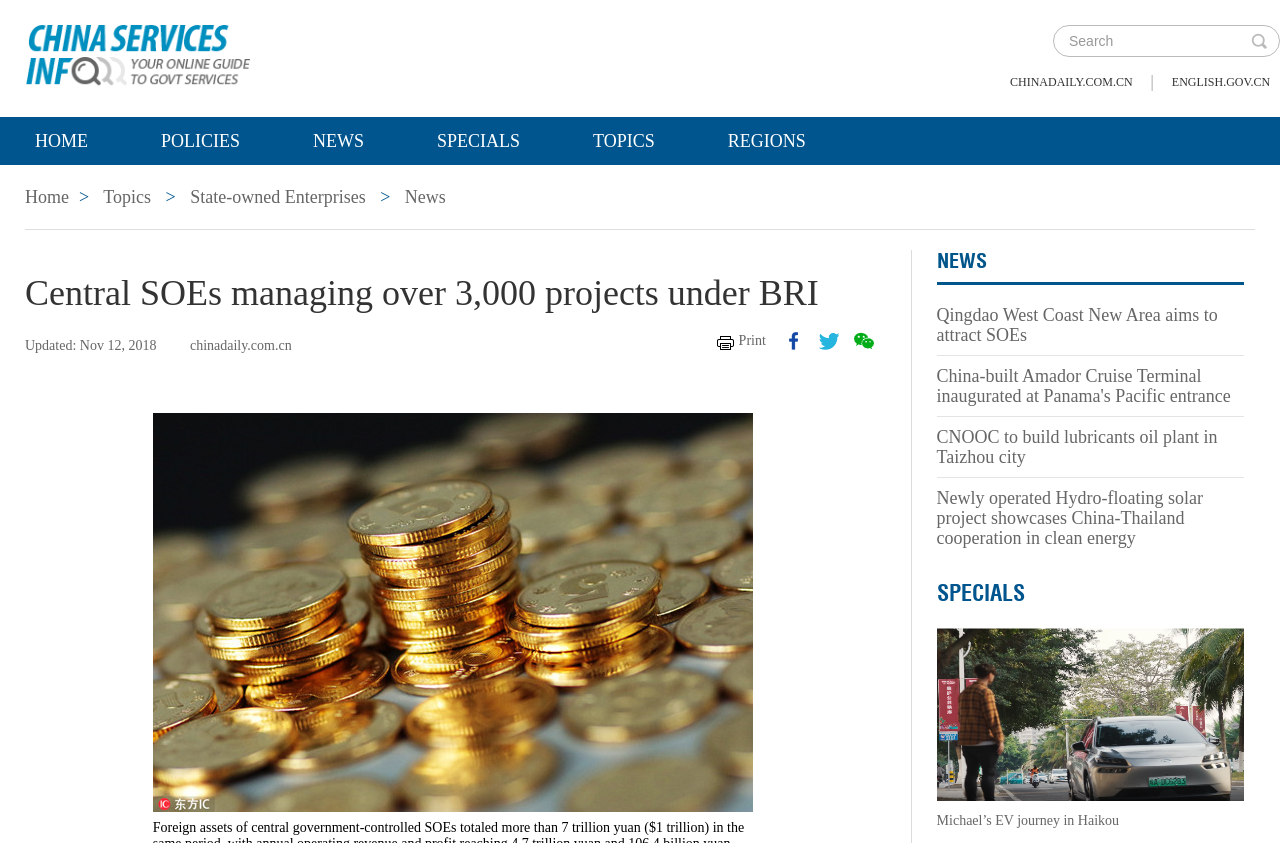Examine the screenshot and answer the question in as much detail as possible: How many links are there in the 'DescriptionList' section?

In the 'DescriptionList' section, there are five links: 'NEWS', 'Qingdao West Coast New Area aims to attract SOEs', 'China-built Amador Cruise Terminal inaugurated at Panama's Pacific entrance', 'CNOOC to build lubricants oil plant in Taizhou city', and 'Newly operated Hydro-floating solar project showcases China-Thailand cooperation in clean energy'. These links are all located within the 'DescriptionList' section, which is bounded by [0.732, 0.297, 0.972, 0.662].